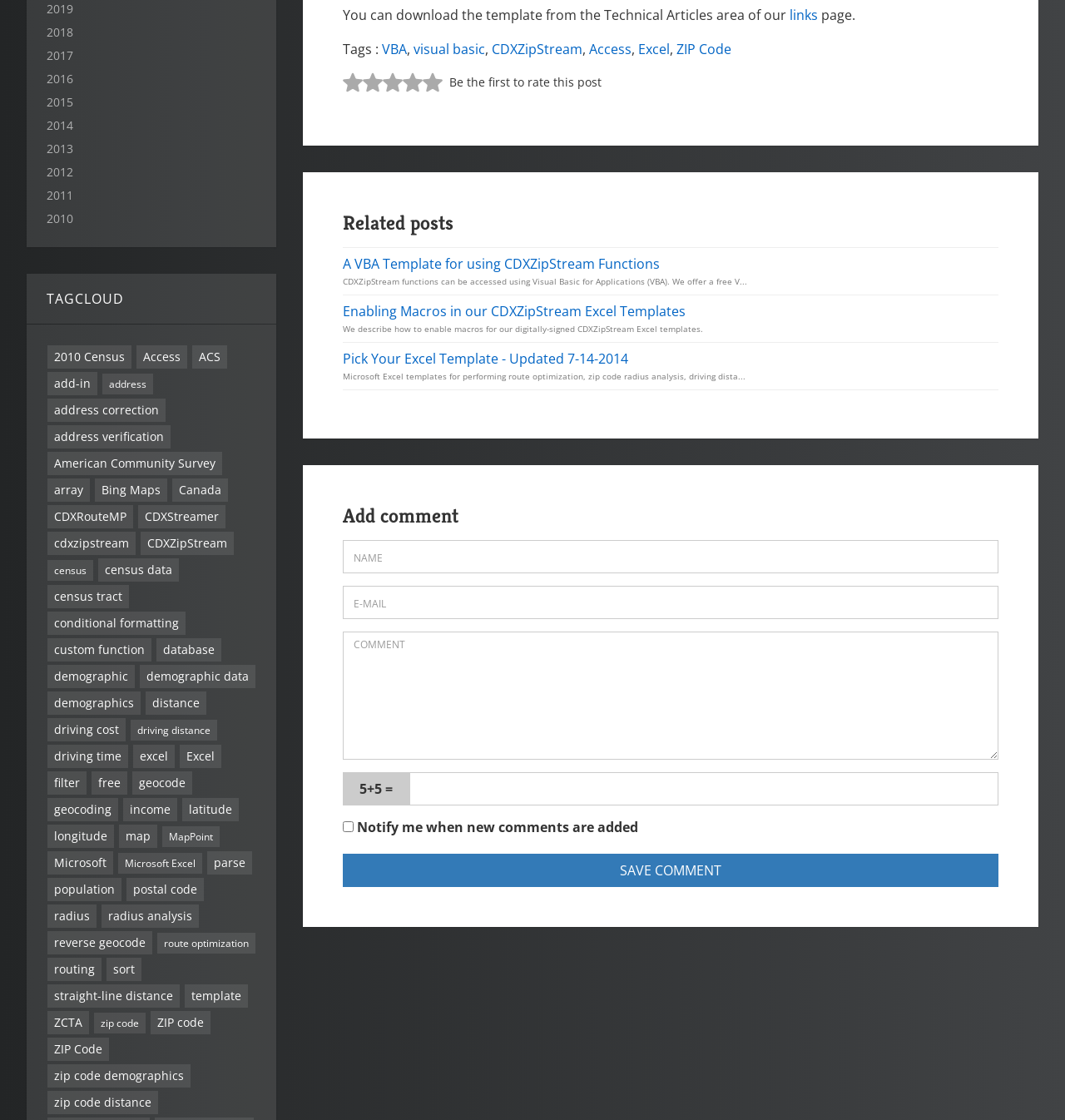What is the title of the tag cloud?
Using the image, provide a concise answer in one word or a short phrase.

TAGCLOUD